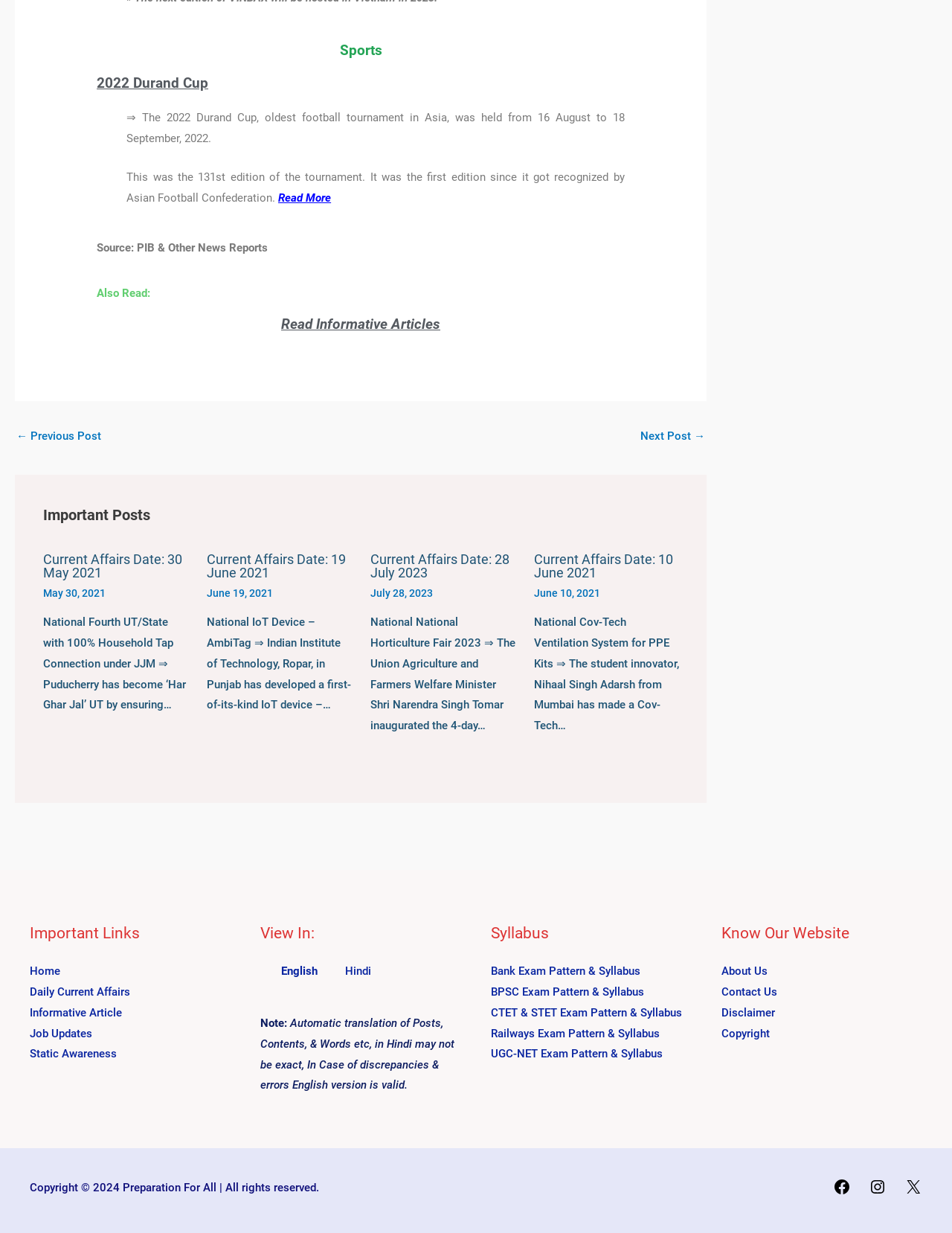Answer in one word or a short phrase: 
What is the purpose of the 'Read More' link?

To read more about the 2022 Durand Cup